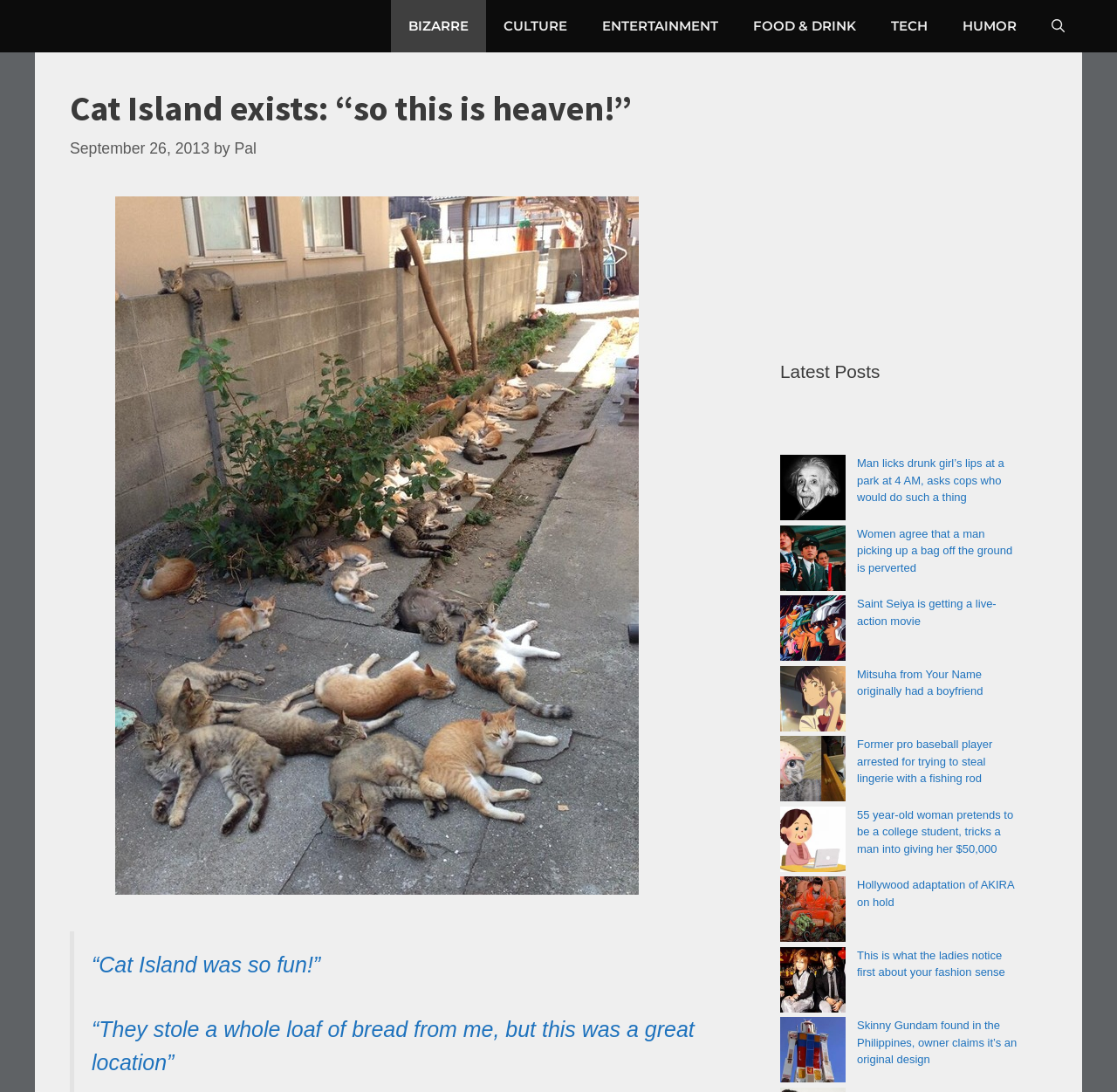Find the bounding box coordinates for the area that should be clicked to accomplish the instruction: "View the 'Latest Posts' section".

[0.698, 0.331, 0.788, 0.349]